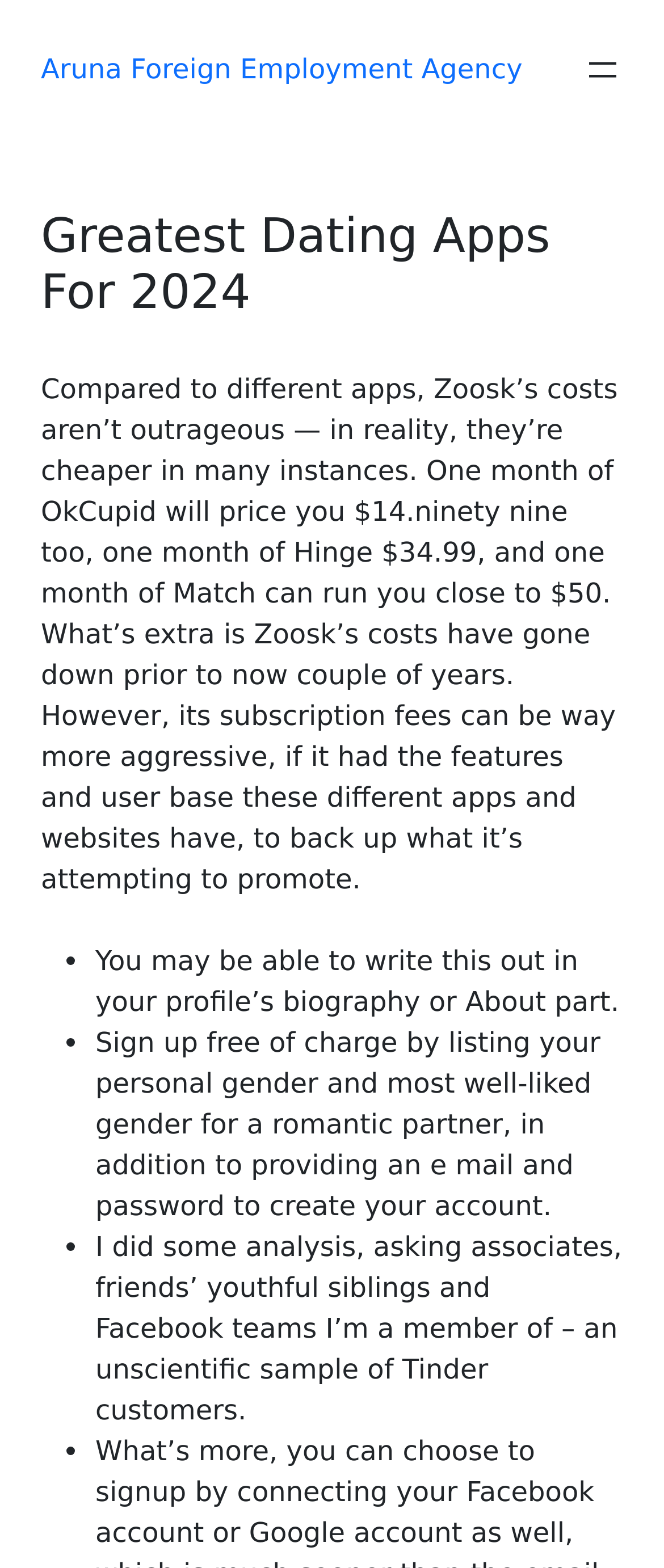Describe the webpage meticulously, covering all significant aspects.

The webpage is about the "Greatest Dating Apps For 2024" and appears to be a review or comparison of various dating apps. At the top left of the page, there is a link to "Aruna Foreign Employment Agency". Next to it, on the top right, is a button to "Open menu". 

Below the top section, there is a heading that reads "Greatest Dating Apps For 2024". Underneath the heading, there is a block of text that compares the costs of Zoosk to other dating apps like OkCupid, Hinge, and Match. The text explains that Zoosk's costs are relatively cheaper and have decreased over the past couple of years.

Following the block of text, there is a list of four items, each marked with a bullet point. The first item suggests that users can write about their preferences in their profile's biography or About section. The second item explains how to sign up for free on the app by providing personal information and creating an account. The third item discusses the research the author conducted by asking friends and Facebook groups about their experiences with Tinder. The list items are positioned below each other, with the first item at the top and the last item at the bottom.